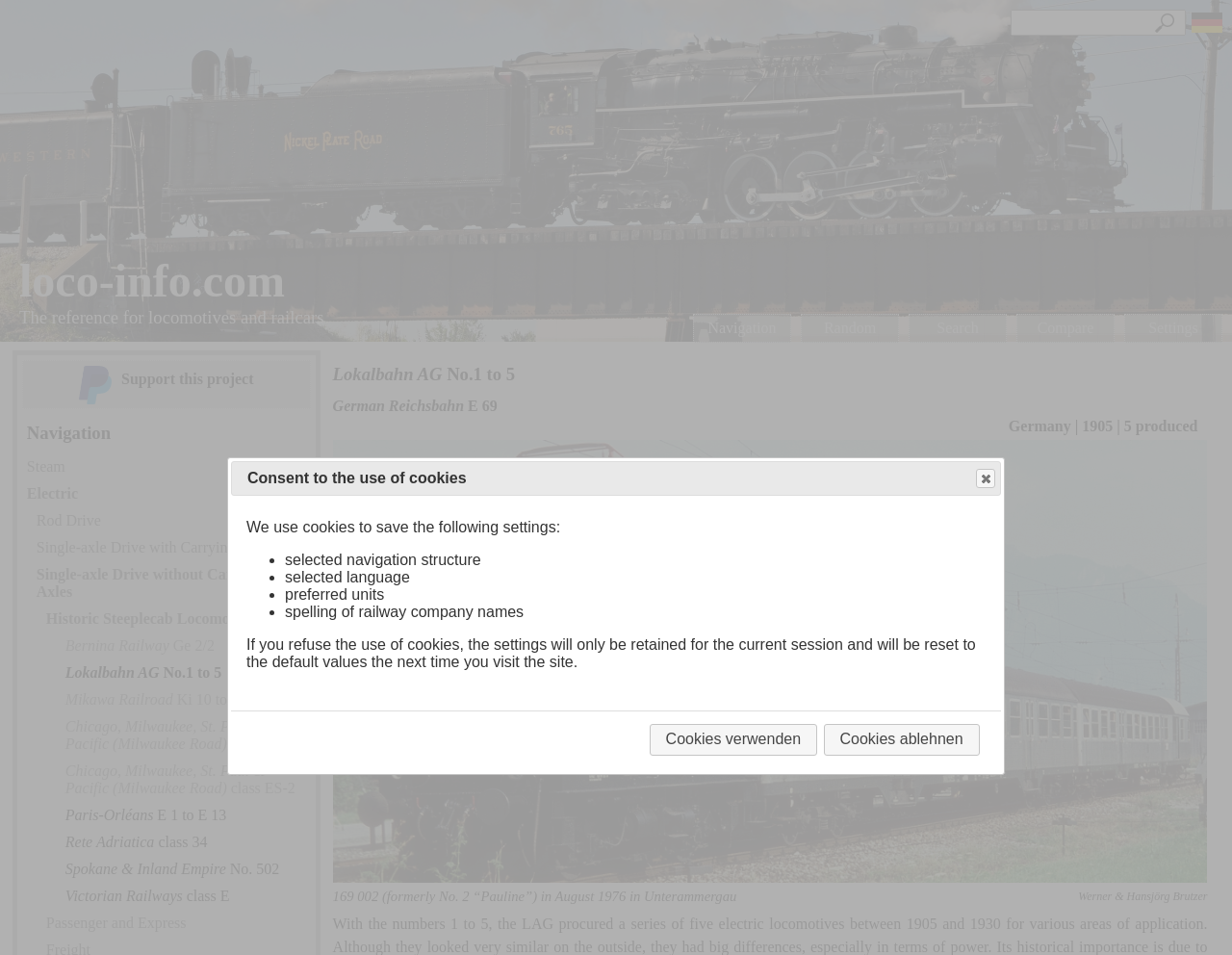Determine the bounding box of the UI element mentioned here: "Support this project". The coordinates must be in the format [left, top, right, bottom] with values ranging from 0 to 1.

[0.018, 0.377, 0.252, 0.428]